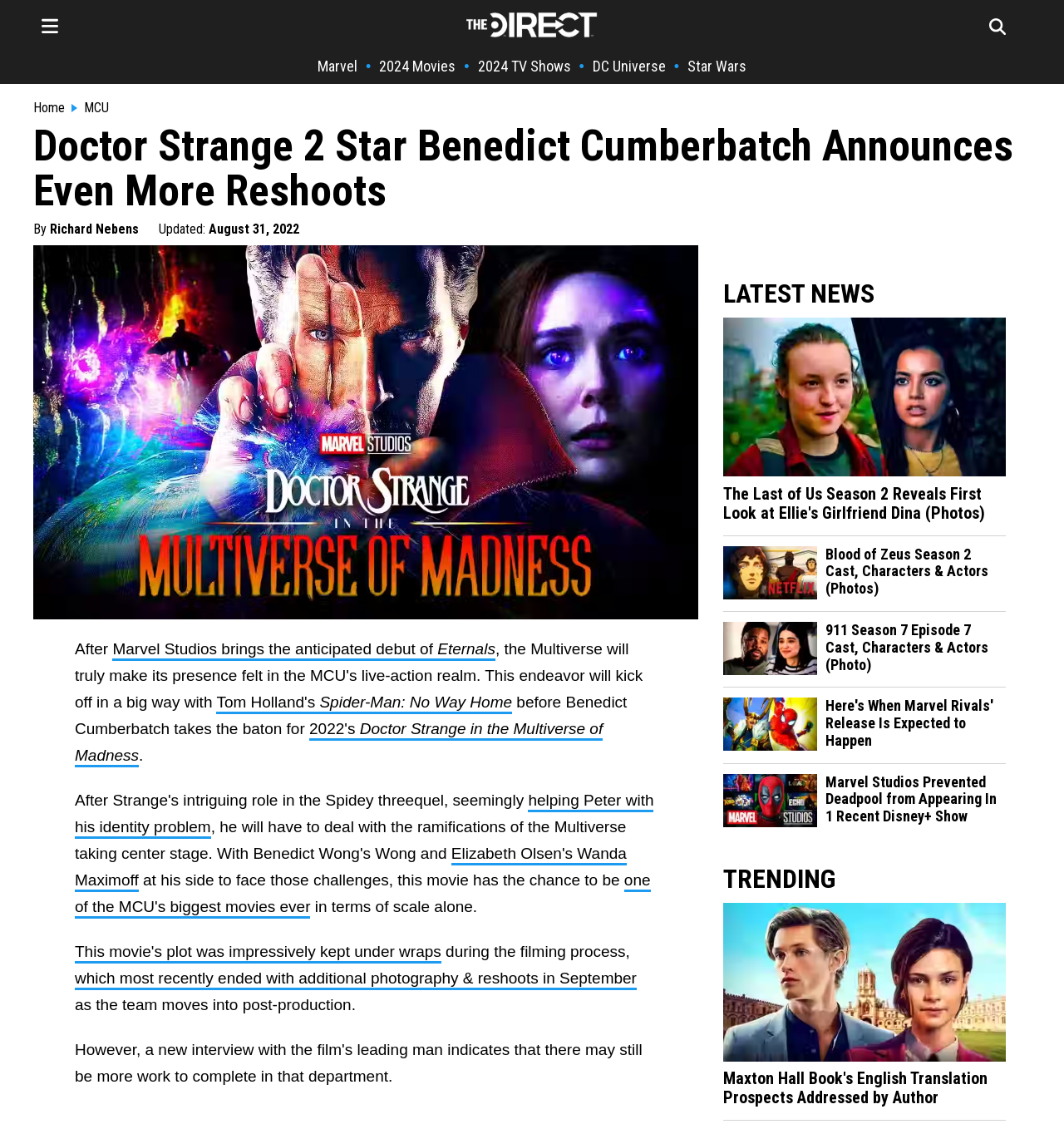What is the topic of the article?
Utilize the image to construct a detailed and well-explained answer.

I determined the topic of the article by reading the main heading 'Doctor Strange 2 Star Benedict Cumberbatch Announces Even More Reshoots' and the content of the article, which mentions the movie 'Doctor Strange in the Multiverse of Madness'.